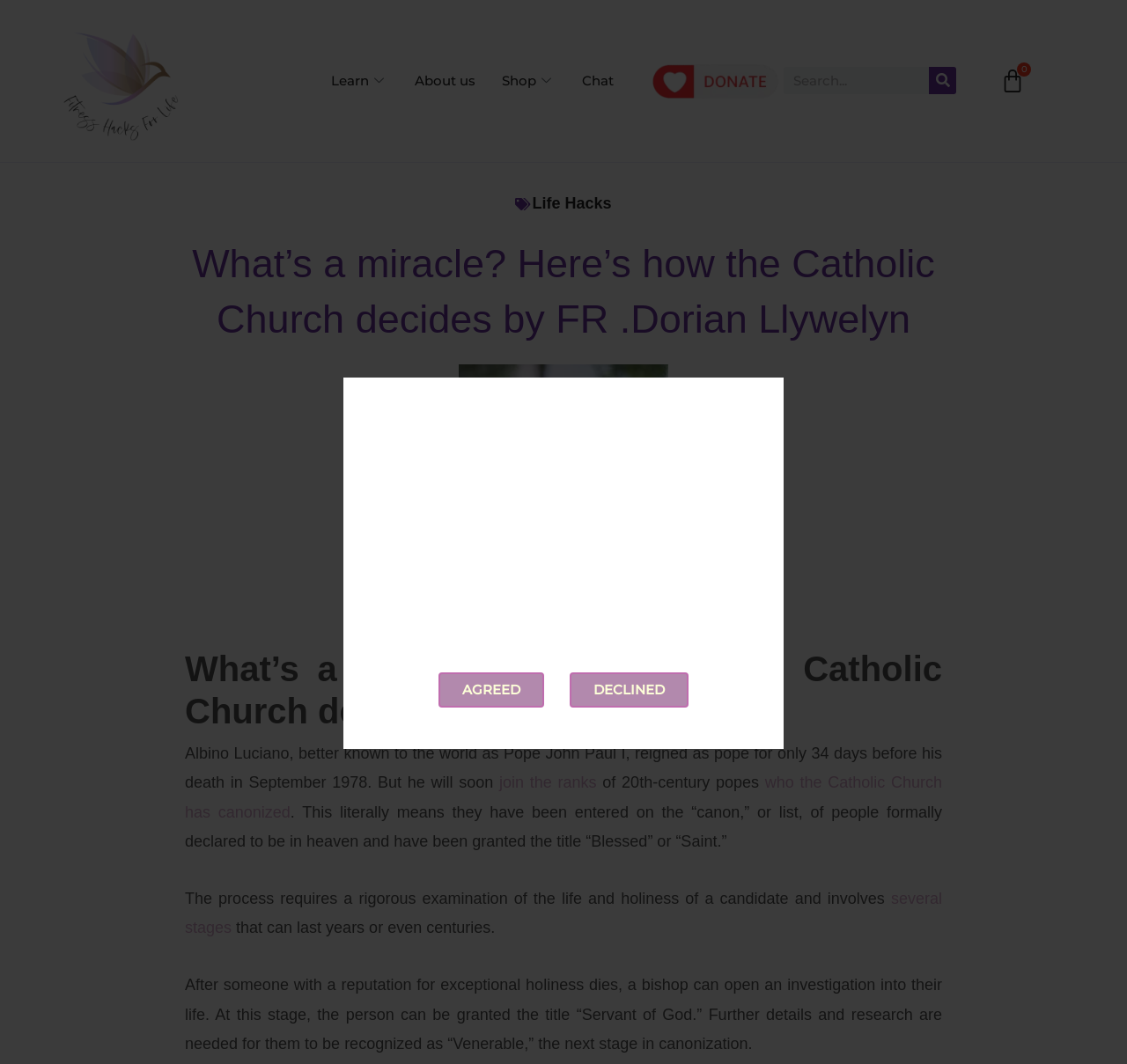How long did Pope John Paul I reign as pope? Refer to the image and provide a one-word or short phrase answer.

34 days